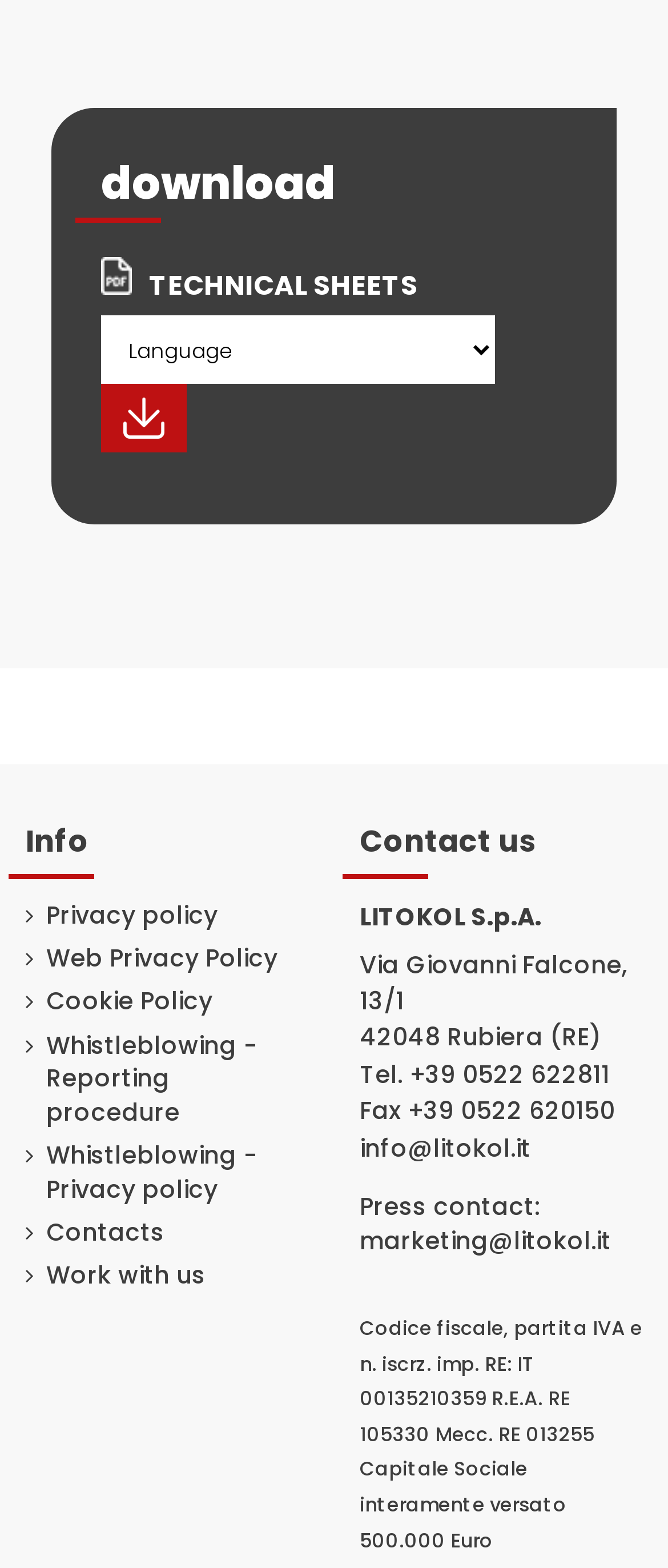What is the address of the company?
Using the details from the image, give an elaborate explanation to answer the question.

I found the address by looking at the static text elements with the contents 'Via Giovanni Falcone, 13/1' and '42048 Rubiera (RE)' which are located at the bottom of the page, below the 'Contact us' heading.